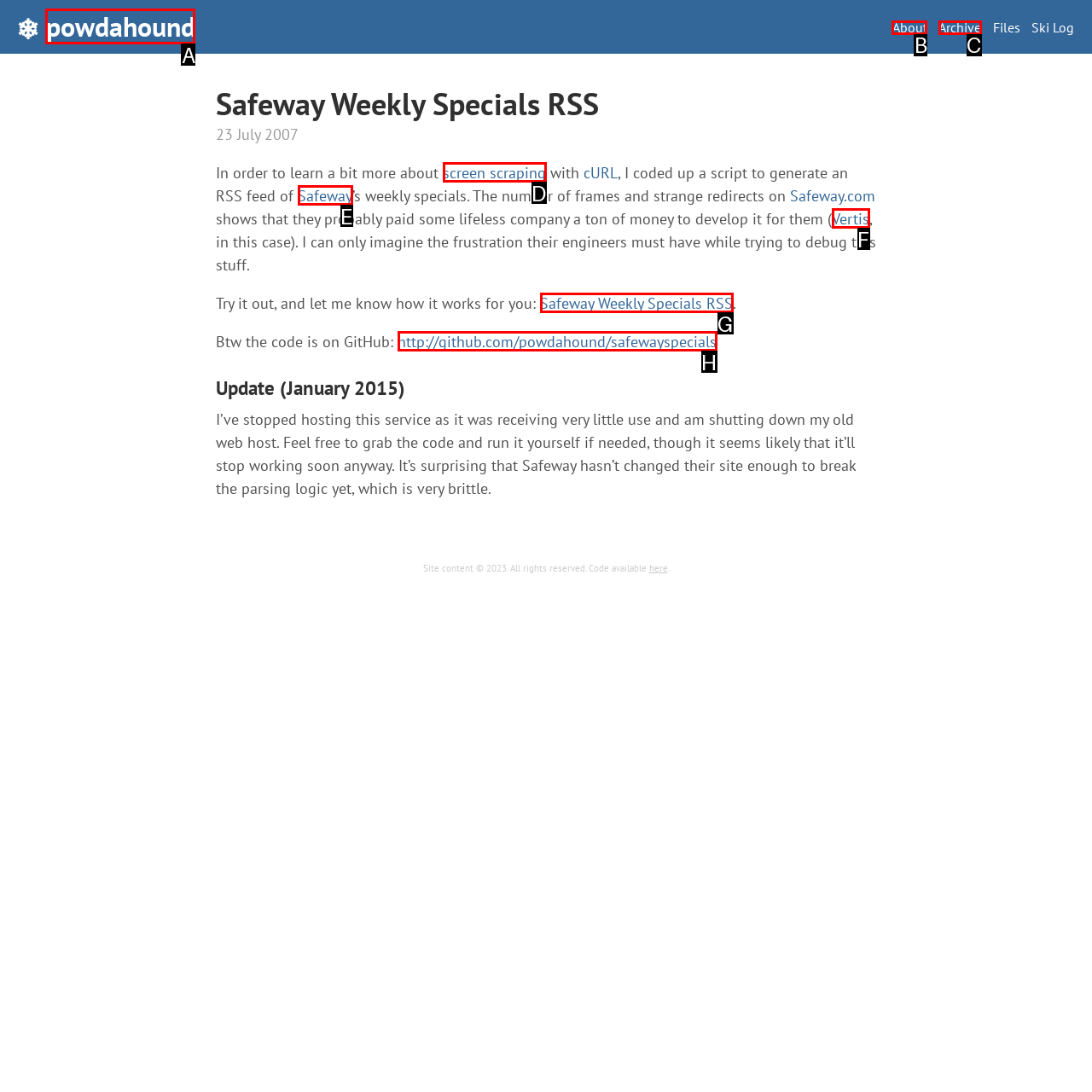Find the HTML element that matches the description: Cookie Policy. Answer using the letter of the best match from the available choices.

None